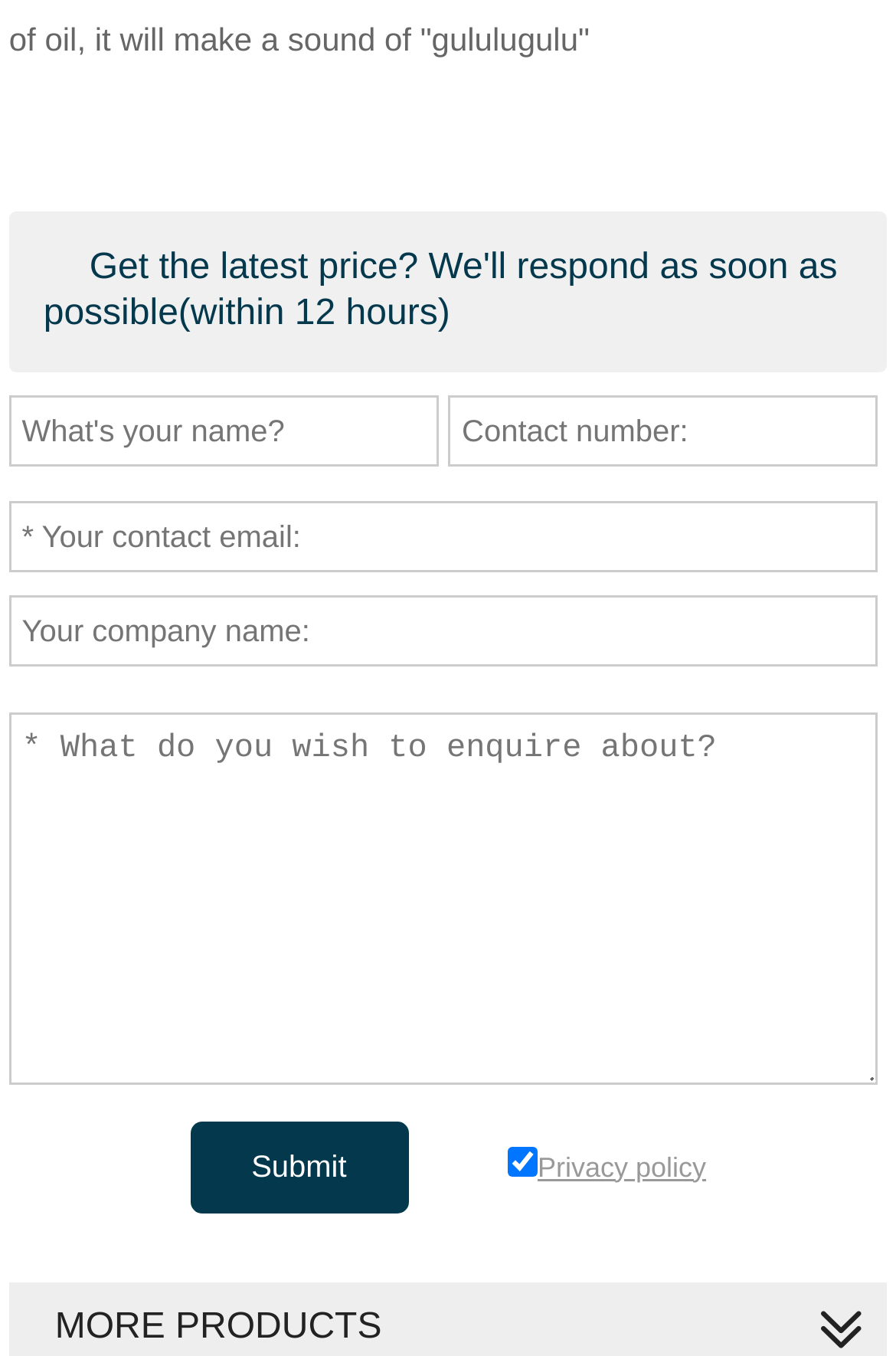Determine the bounding box coordinates of the clickable area required to perform the following instruction: "View the privacy policy". The coordinates should be represented as four float numbers between 0 and 1: [left, top, right, bottom].

[0.6, 0.849, 0.788, 0.872]